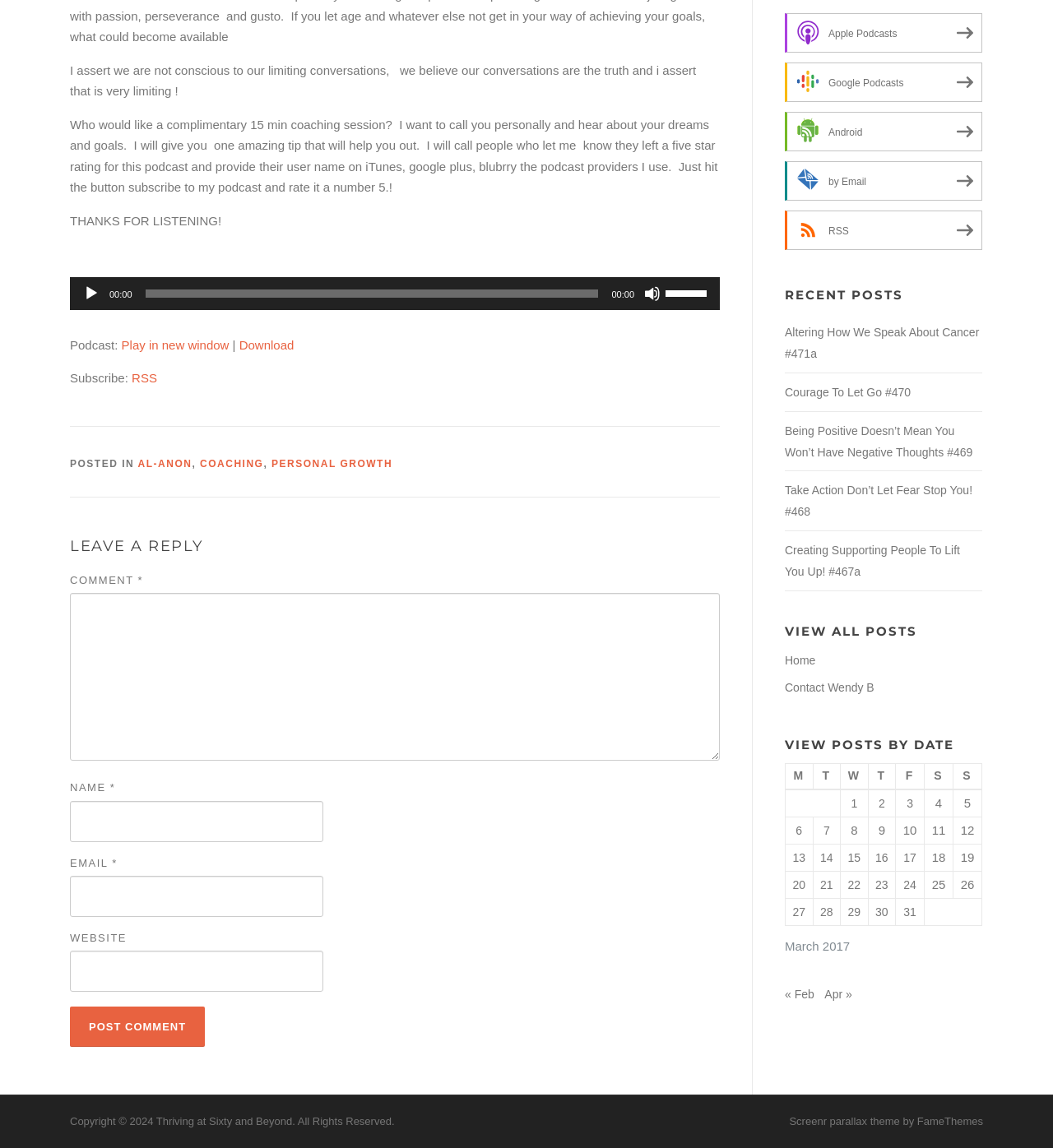Based on the element description: "Home", identify the bounding box coordinates for this UI element. The coordinates must be four float numbers between 0 and 1, listed as [left, top, right, bottom].

[0.745, 0.569, 0.774, 0.581]